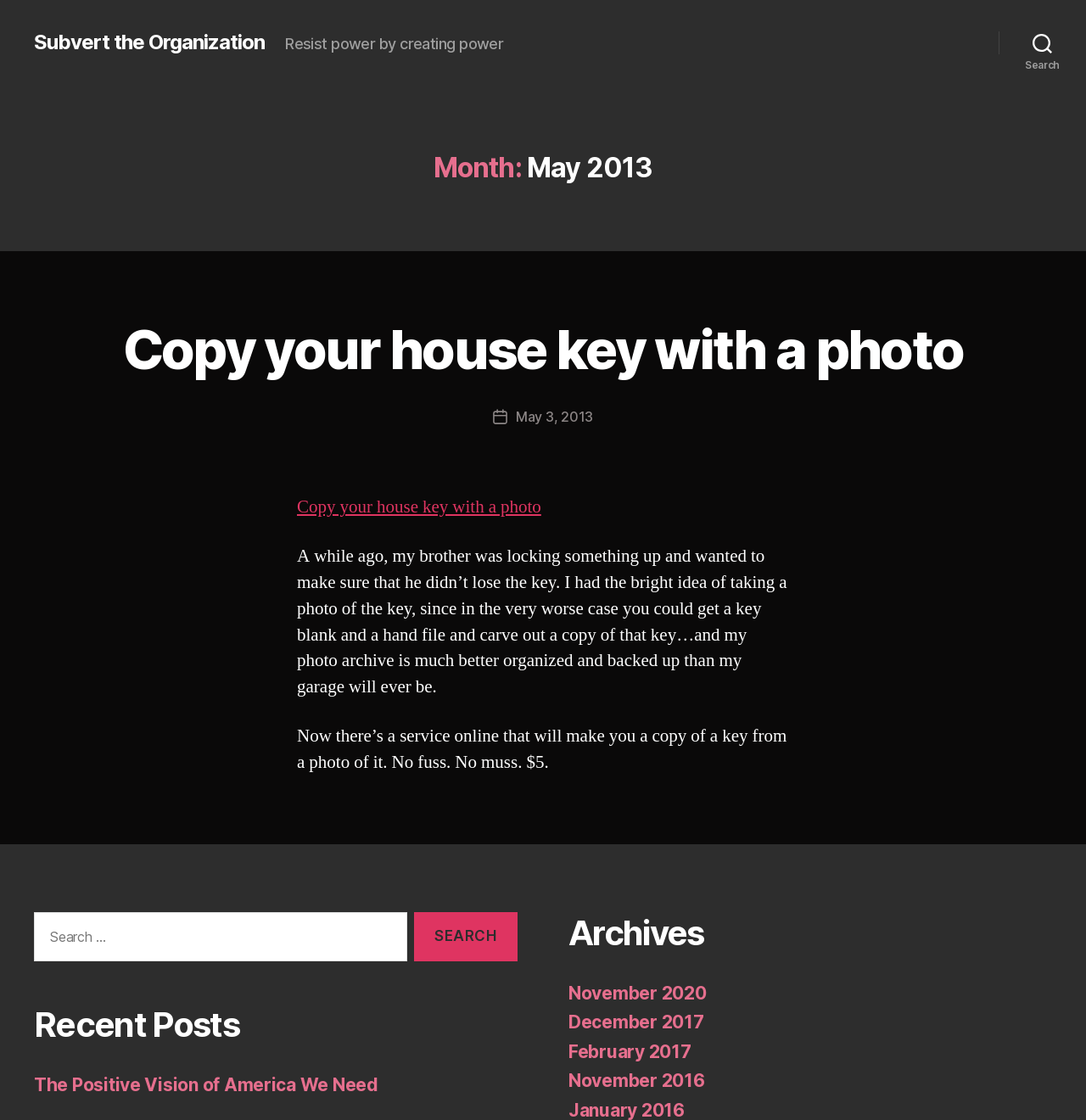Please find and generate the text of the main header of the webpage.

Month: May 2013